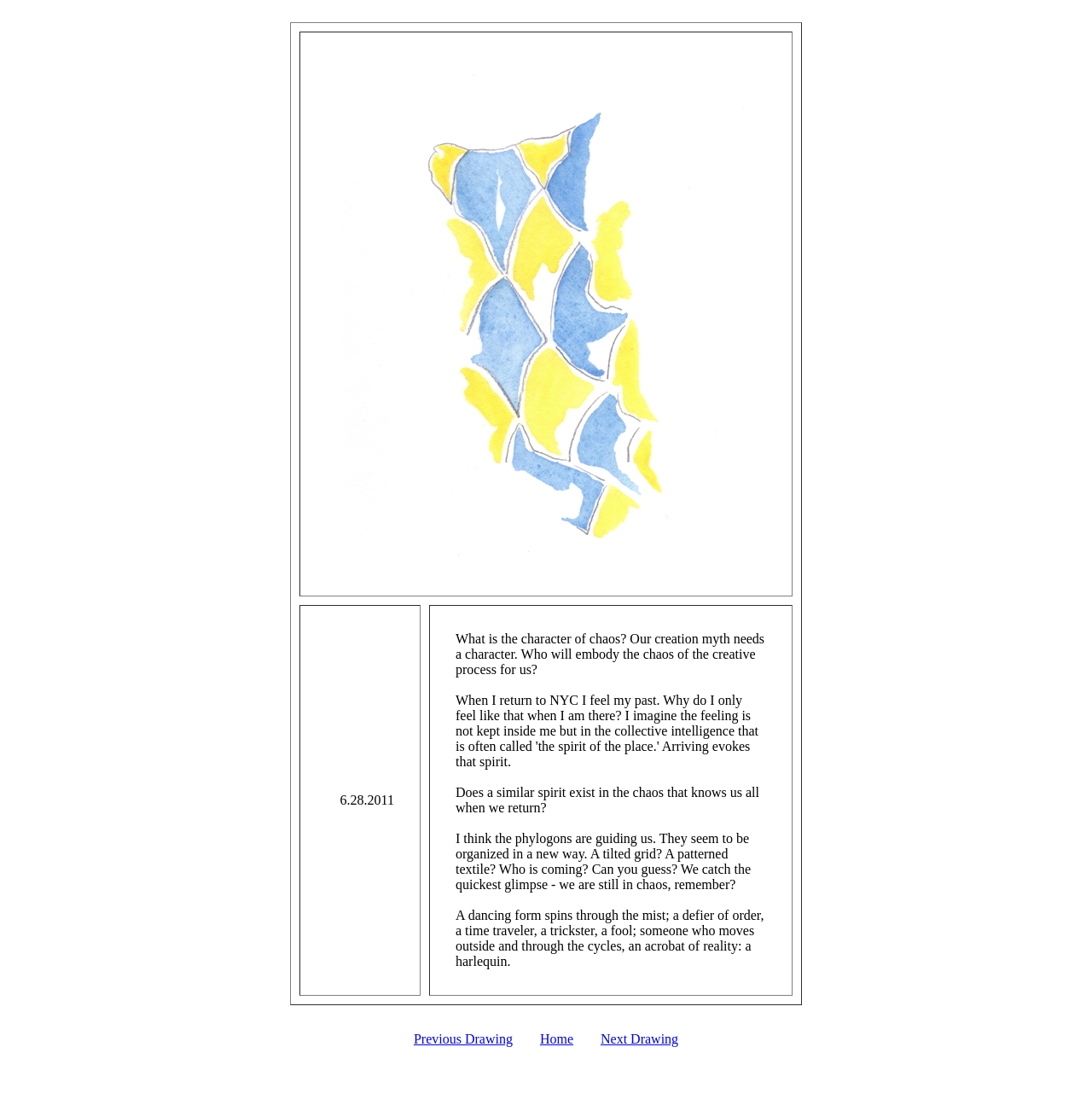How many links are in the layout table?
Please use the visual content to give a single word or phrase answer.

3